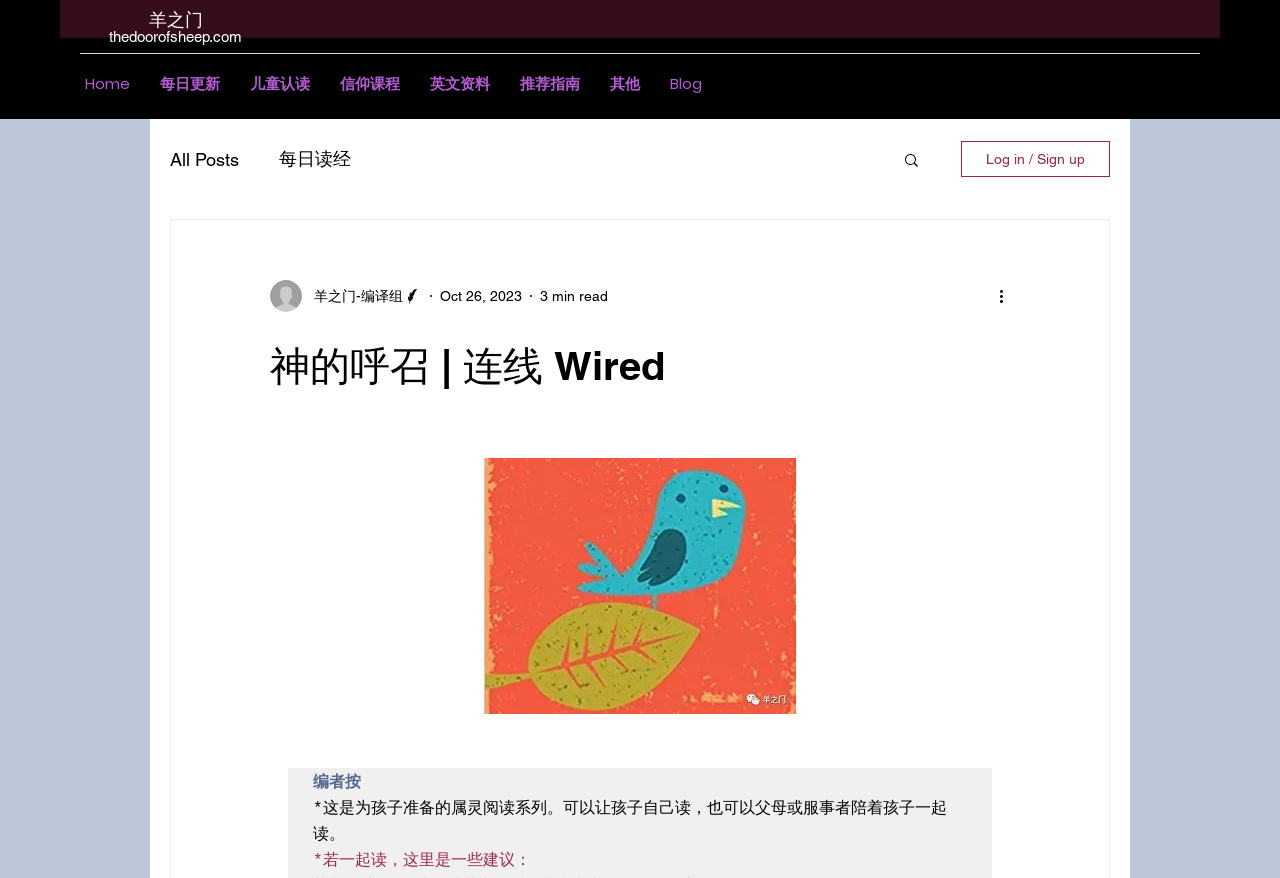Answer this question in one word or a short phrase: What is the name of the website?

羊之门